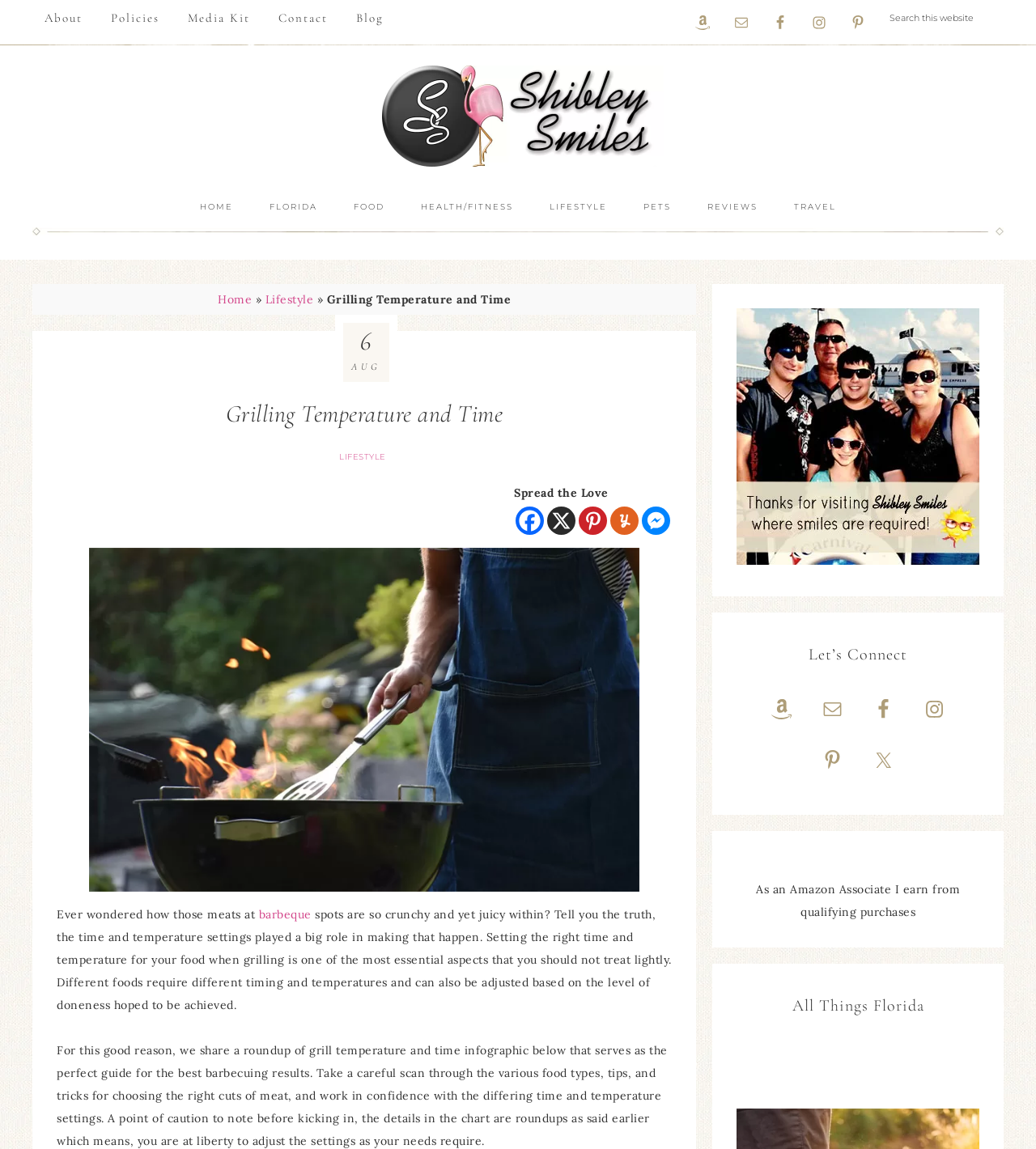What is the purpose of the infographic on this webpage?
Give a thorough and detailed response to the question.

The text 'For this good reason, we share a roundup of grill temperature and time infographic below that serves as the perfect guide for the best barbecuing results.' suggests that the infographic is intended to guide users in achieving the best barbecuing results.